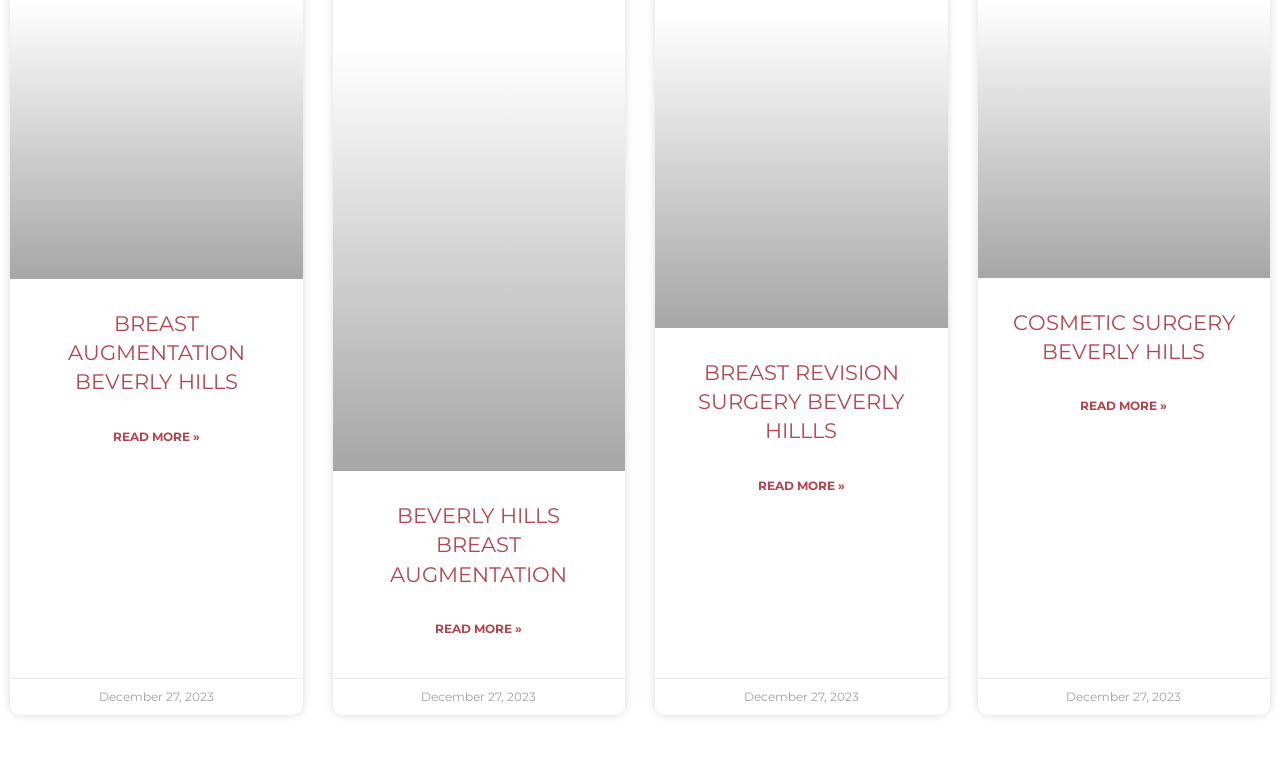Please give a concise answer to this question using a single word or phrase: 
What is the topic of the last article?

COSMETIC SURGERY BEVERLY HILLS